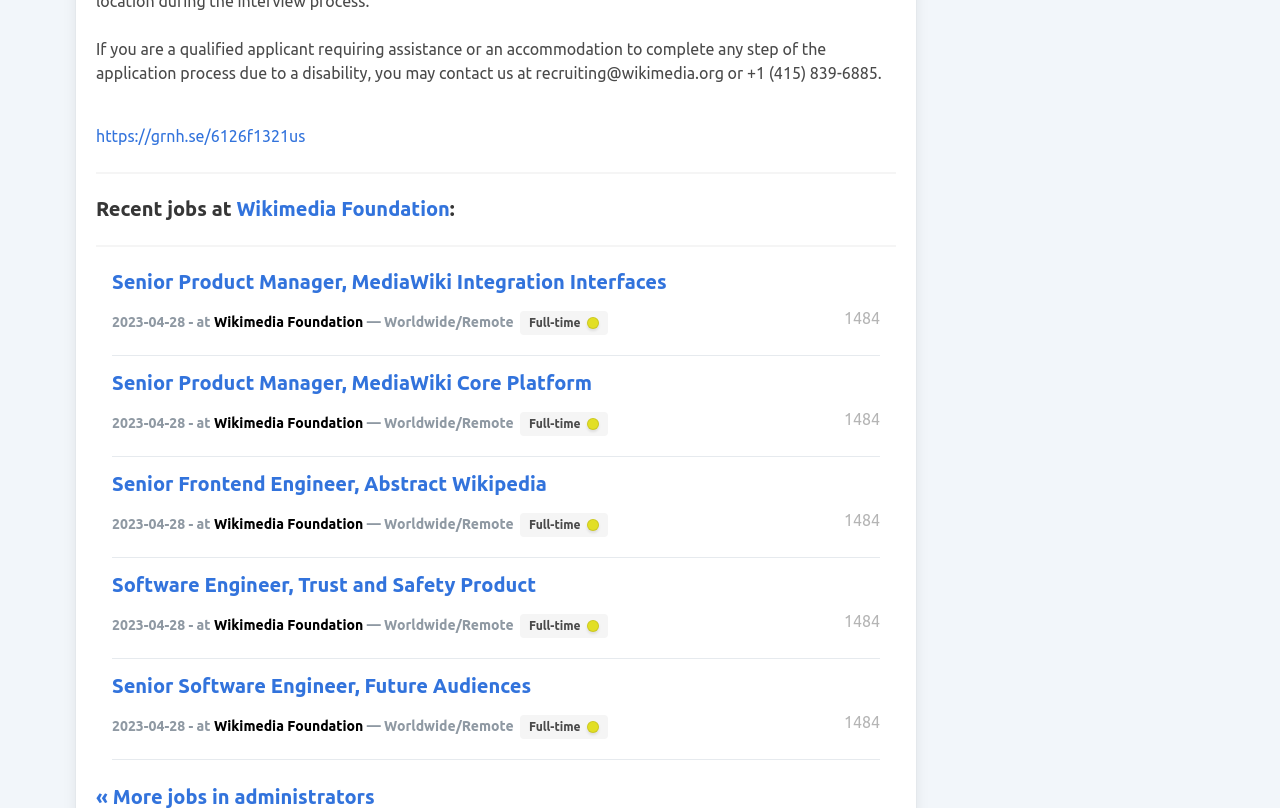Extract the bounding box coordinates for the described element: "Senior Software Engineer, Future Audiences". The coordinates should be represented as four float numbers between 0 and 1: [left, top, right, bottom].

[0.088, 0.834, 0.415, 0.862]